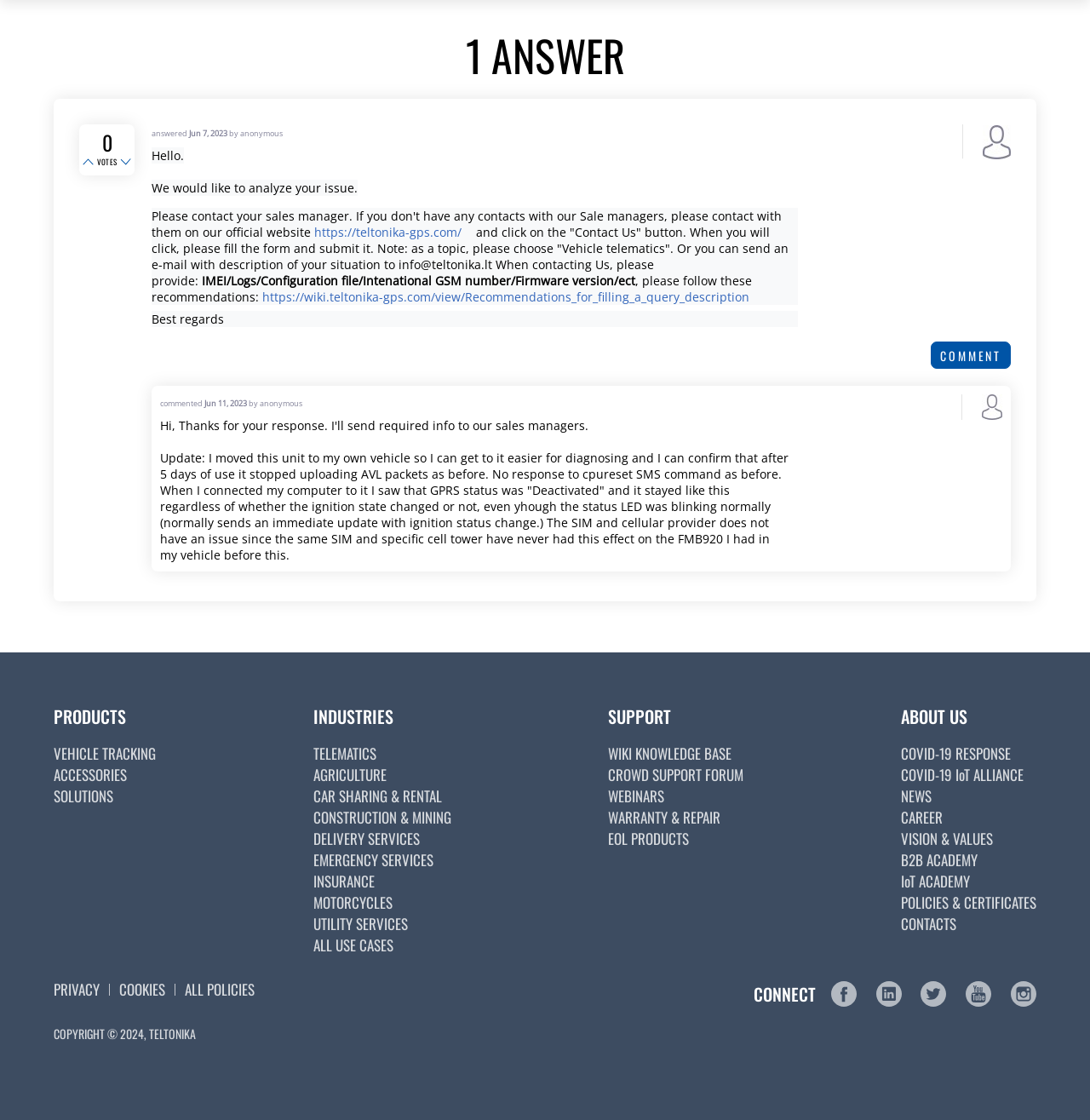What is the topic of the query description?
Using the picture, provide a one-word or short phrase answer.

Vehicle telematics